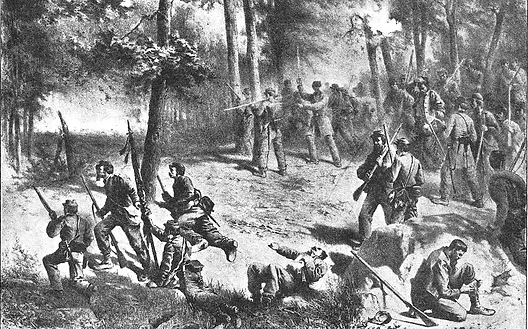What infantry is being depicted in the image?
Please give a detailed and elaborate answer to the question based on the image.

The caption states that the illustration captures a pivotal moment in military history, evoking the courage and struggles faced by those involved in the 2nd Maryland Infantry during their engagements, which suggests that the infantry being depicted in the image is the 2nd Maryland Infantry.